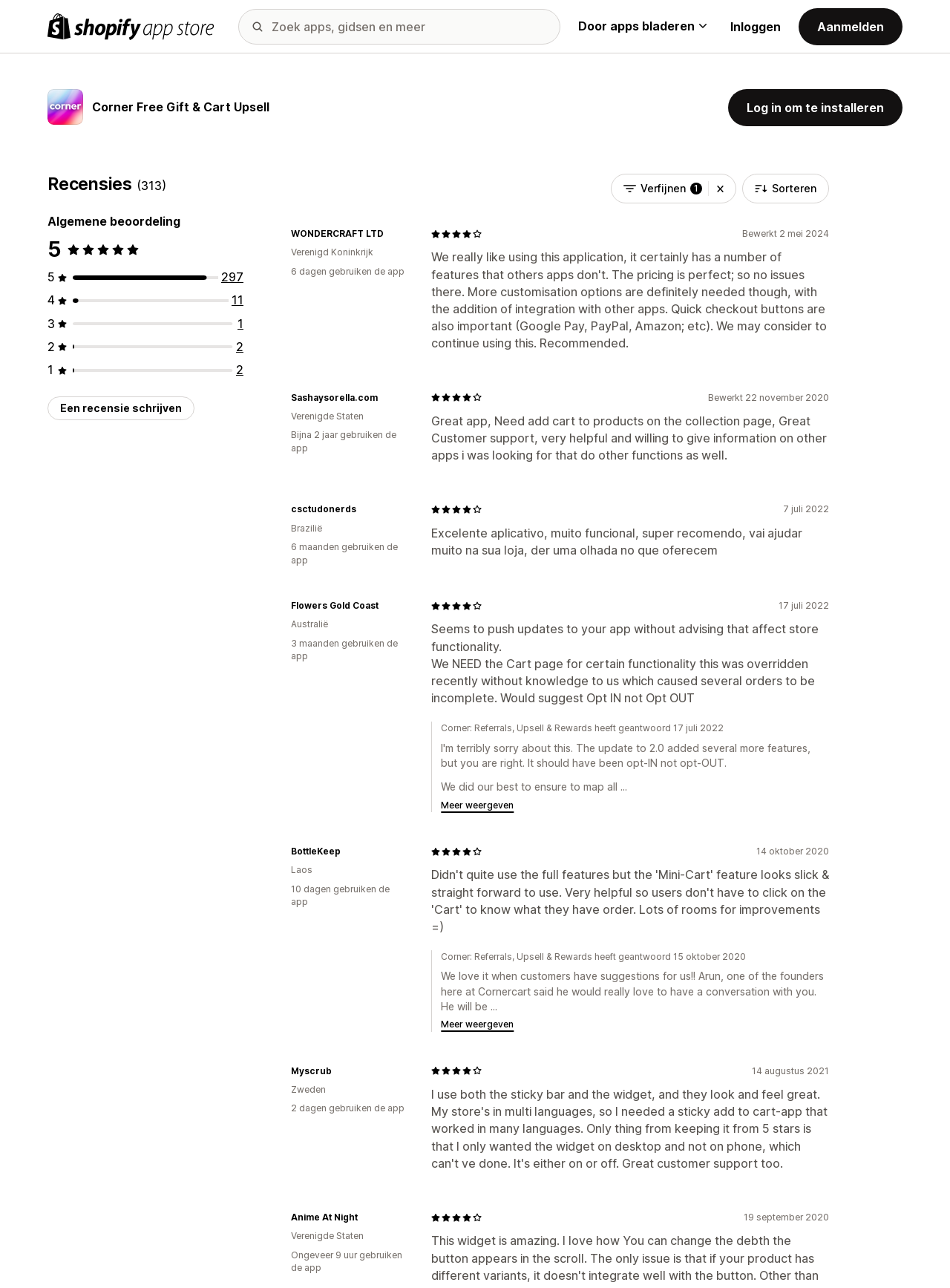Kindly provide the bounding box coordinates of the section you need to click on to fulfill the given instruction: "Sort reviews".

[0.782, 0.135, 0.873, 0.158]